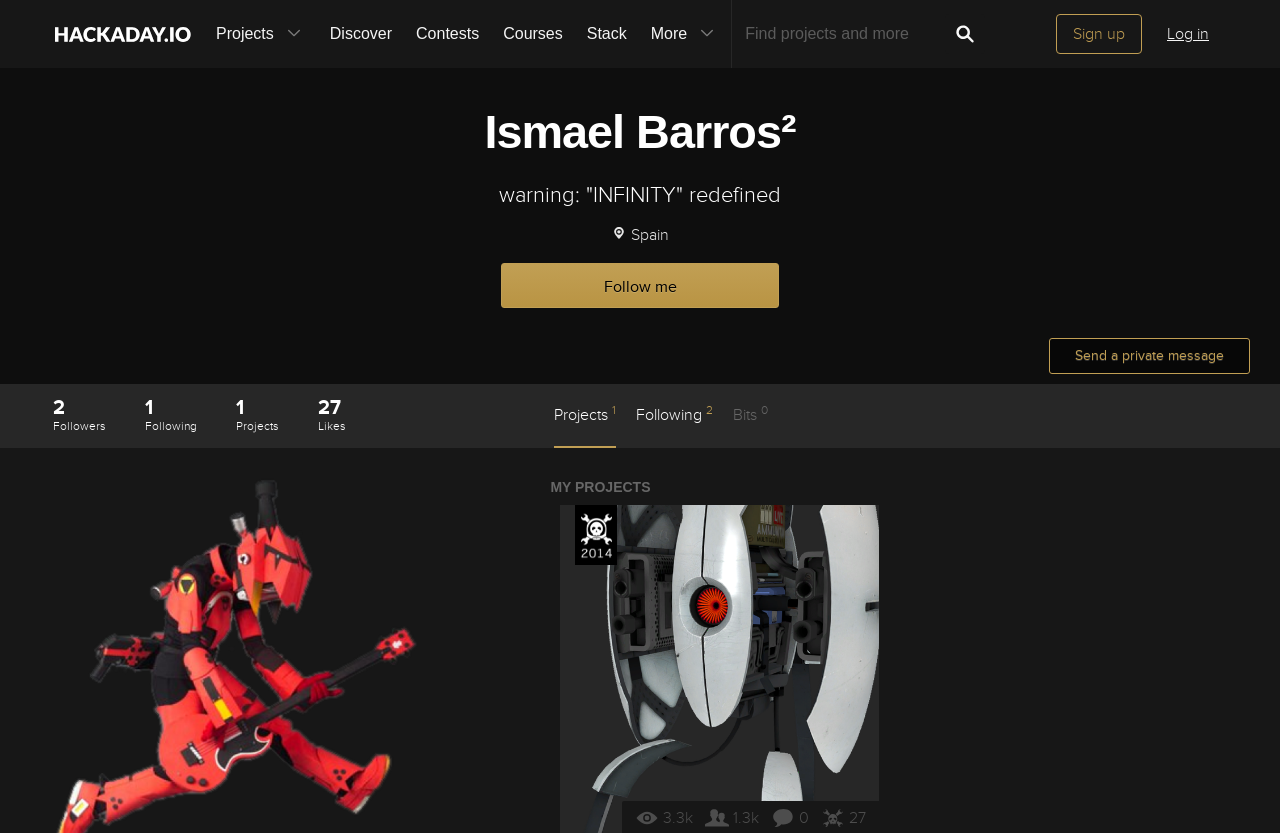Using the description: "March 2022", determine the UI element's bounding box coordinates. Ensure the coordinates are in the format of four float numbers between 0 and 1, i.e., [left, top, right, bottom].

None